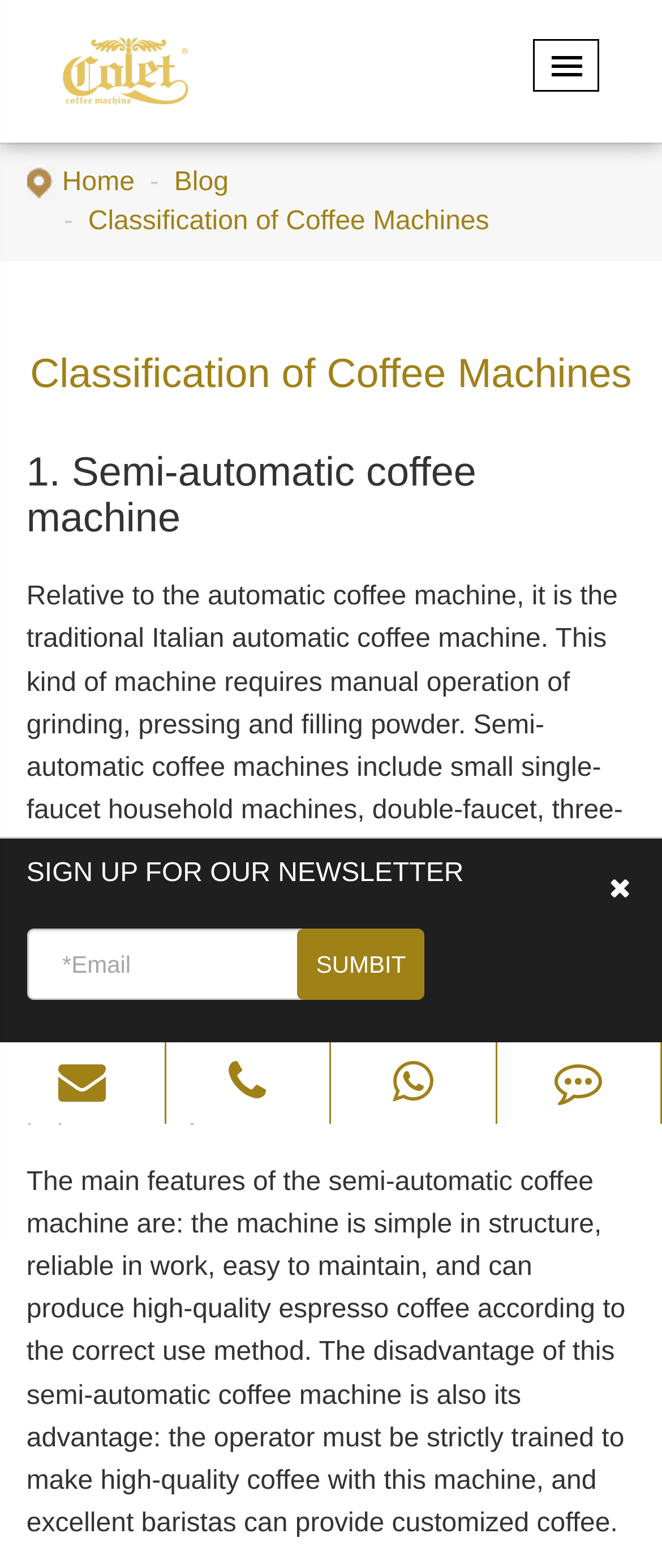By analyzing the image, answer the following question with a detailed response: What is the purpose of the textbox?

The textbox is labeled '*Email' and is accompanied by a 'SUMBIT' button, indicating that it is used to sign up for the company's newsletter.